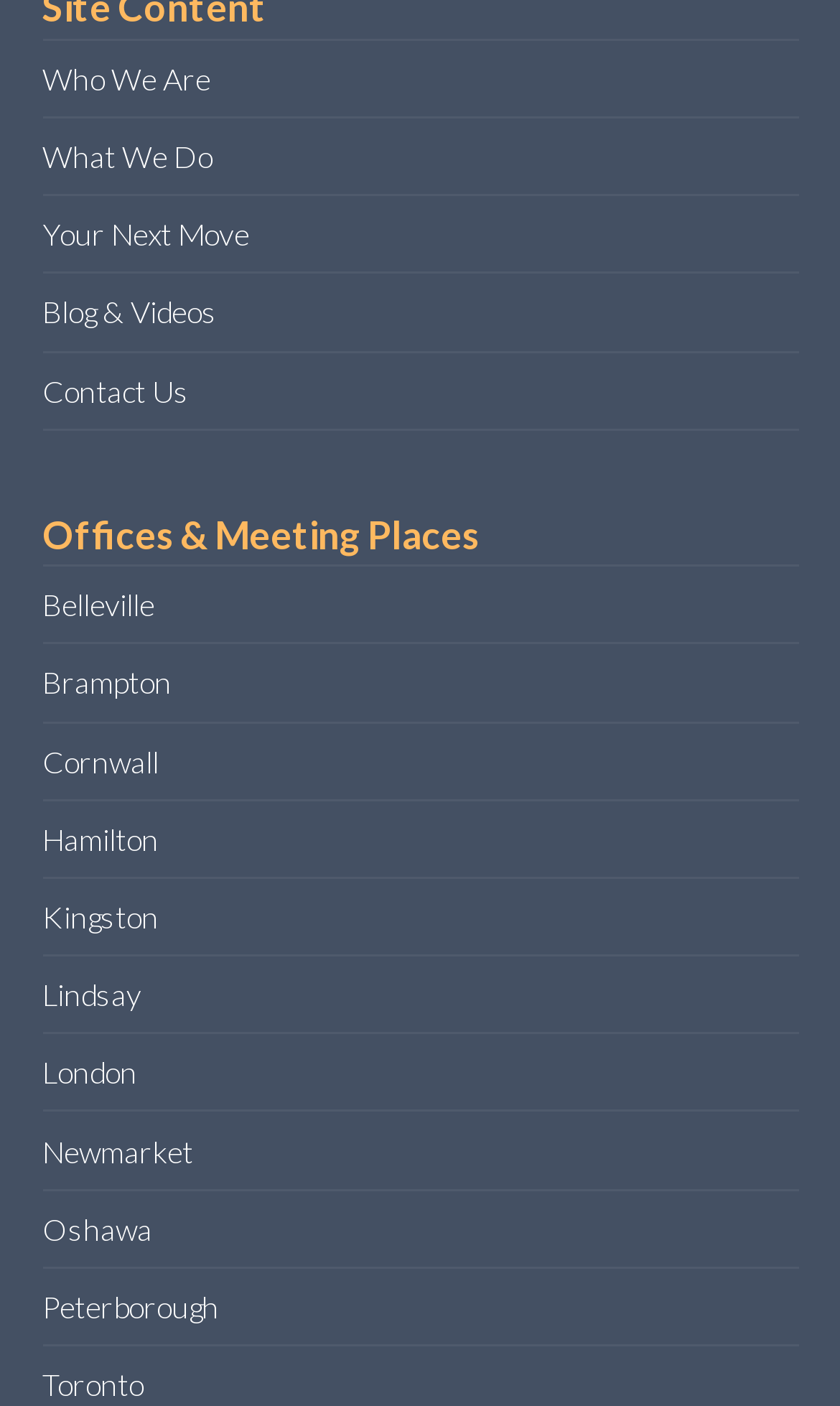Determine the bounding box coordinates of the clickable region to carry out the instruction: "Click on Who We Are".

[0.05, 0.043, 0.25, 0.069]